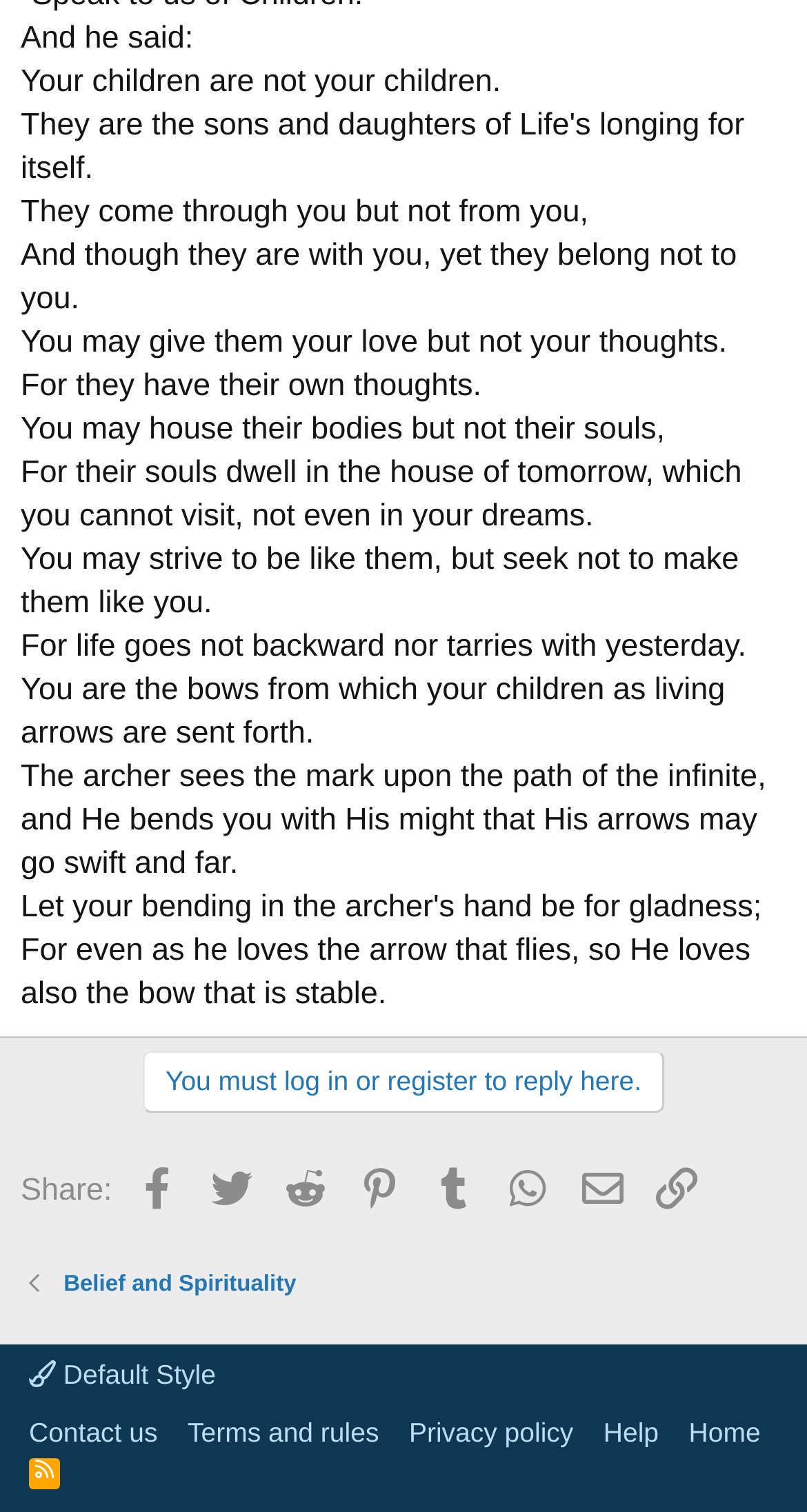Kindly determine the bounding box coordinates for the clickable area to achieve the given instruction: "Log in or register to reply".

[0.177, 0.695, 0.823, 0.736]